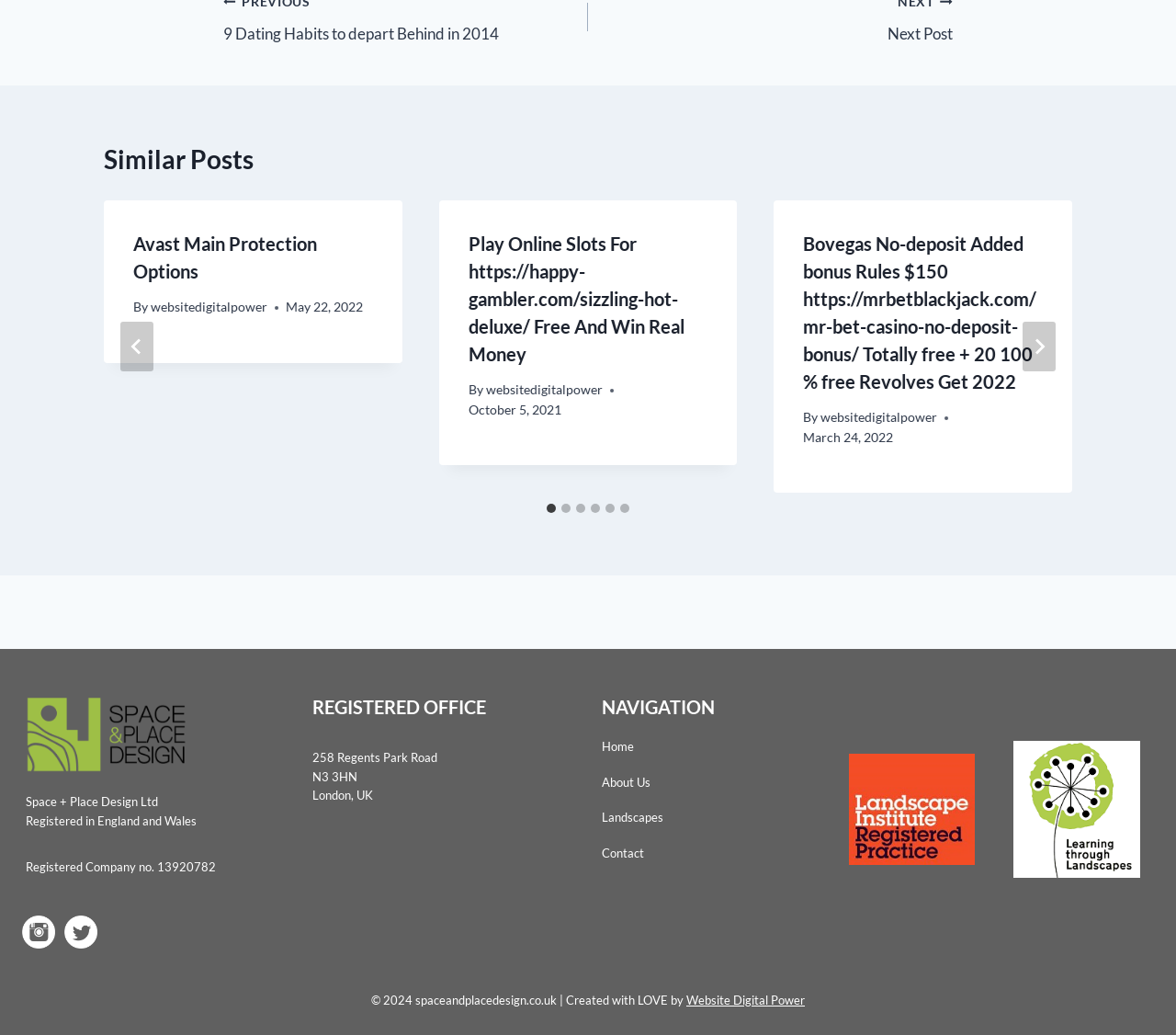Provide a one-word or one-phrase answer to the question:
How many navigation links are there?

4